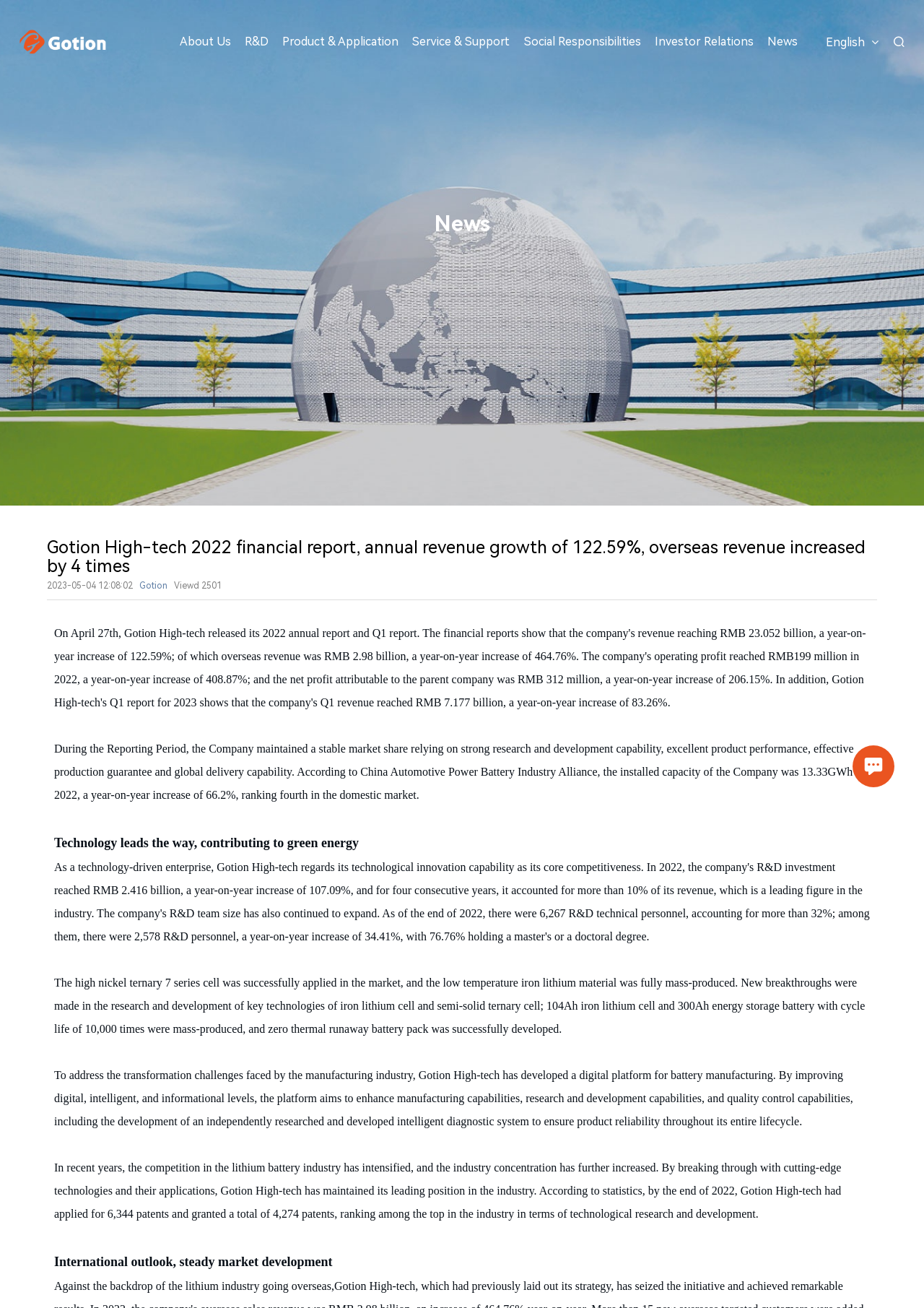Please locate the bounding box coordinates of the element's region that needs to be clicked to follow the instruction: "View News". The bounding box coordinates should be provided as four float numbers between 0 and 1, i.e., [left, top, right, bottom].

[0.247, 0.162, 0.753, 0.181]